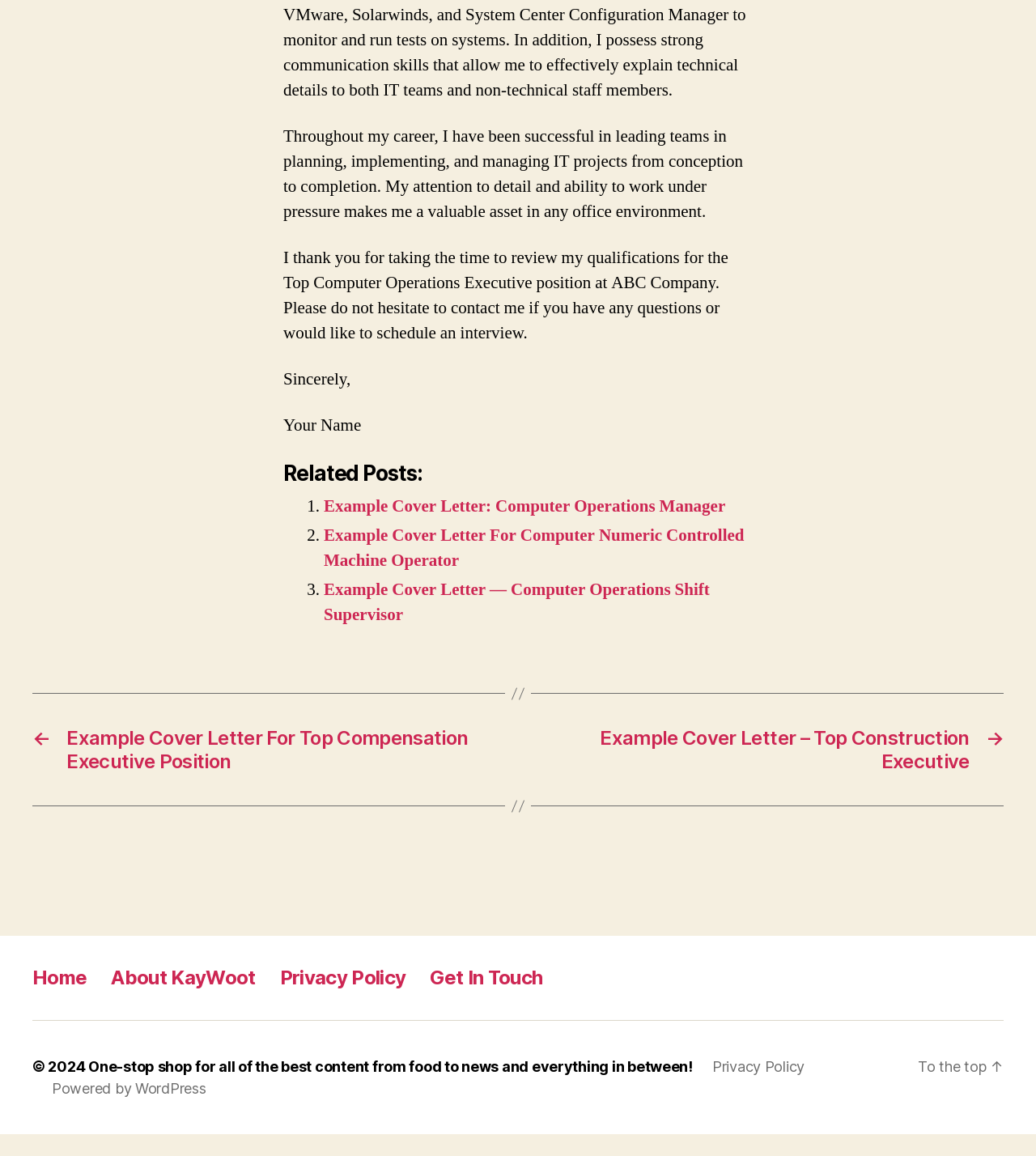Could you indicate the bounding box coordinates of the region to click in order to complete this instruction: "Read 'Related Posts:'".

[0.273, 0.417, 0.727, 0.443]